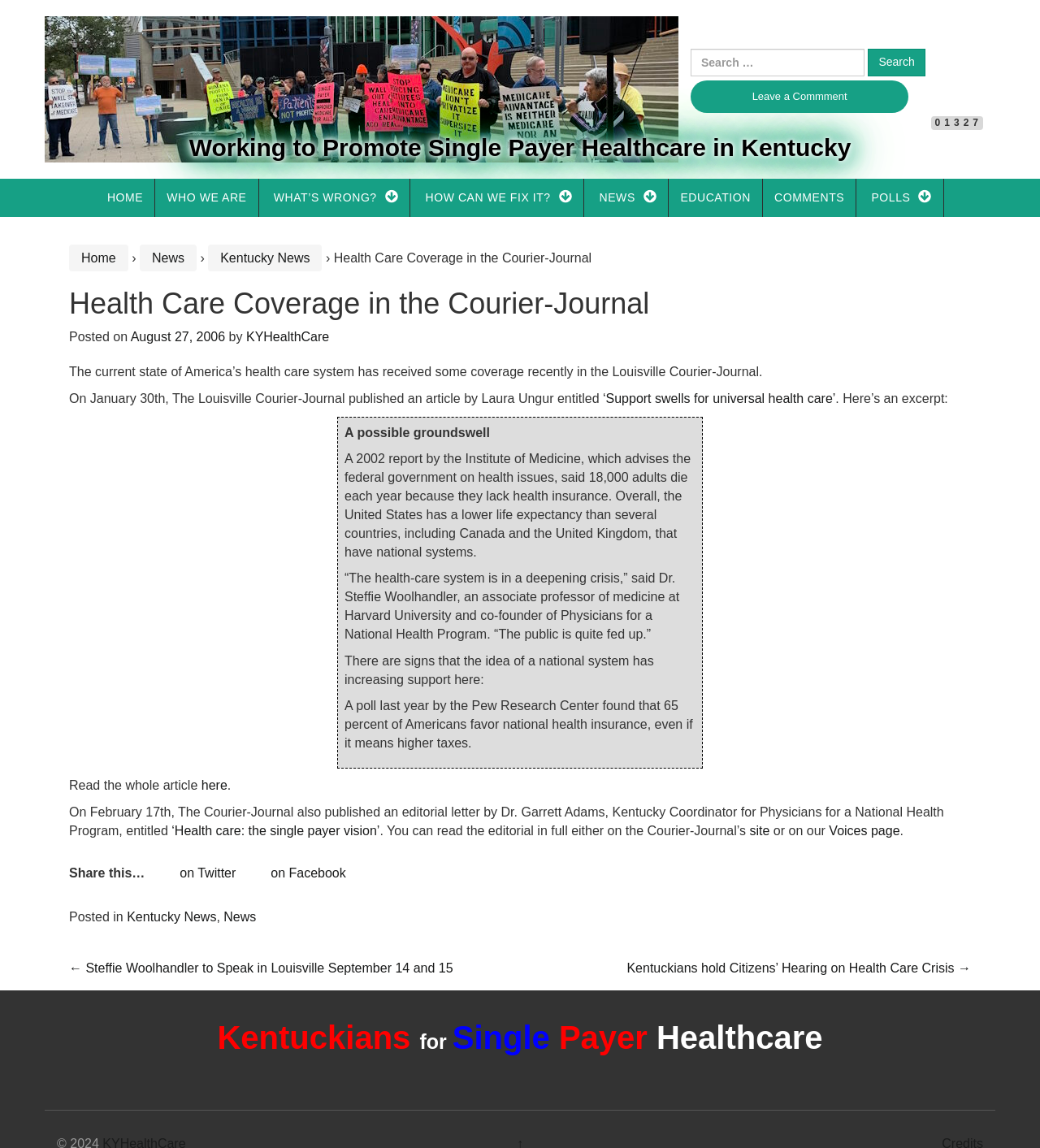Identify the bounding box coordinates for the region of the element that should be clicked to carry out the instruction: "Leave a comment". The bounding box coordinates should be four float numbers between 0 and 1, i.e., [left, top, right, bottom].

[0.664, 0.07, 0.874, 0.098]